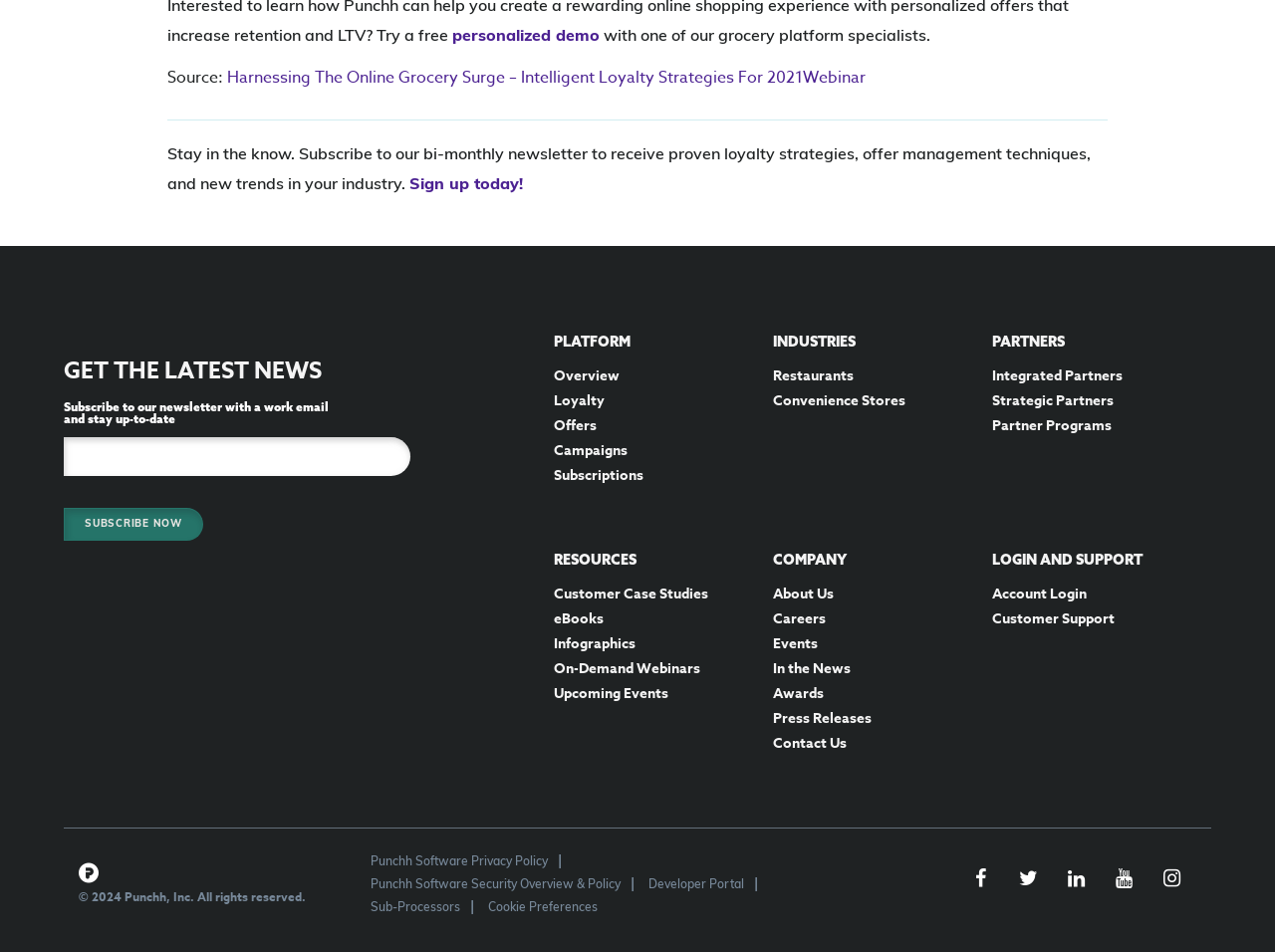Please examine the image and provide a detailed answer to the question: How many links are available under the 'PARTNERS' section?

The 'PARTNERS' section is located on the webpage and contains three links: 'Integrated Partners', 'Strategic Partners', and 'Partner Programs'.